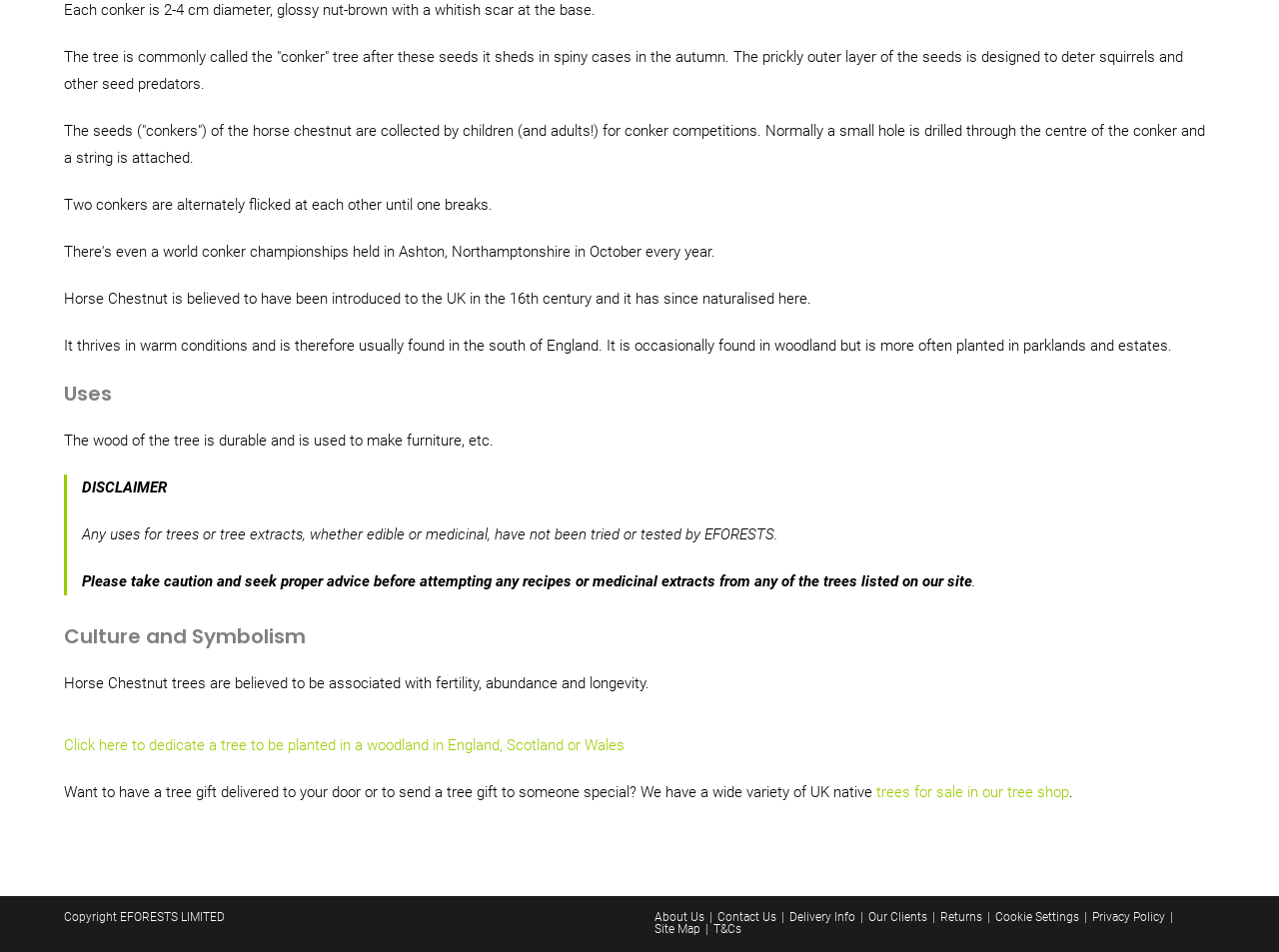What is the typical size of a conker?
Provide an in-depth and detailed answer to the question.

According to the text, 'Each conker is 2-4 cm diameter, glossy nut-brown with a whitish scar at the base.' This indicates that the typical size of a conker is between 2 and 4 centimeters in diameter.